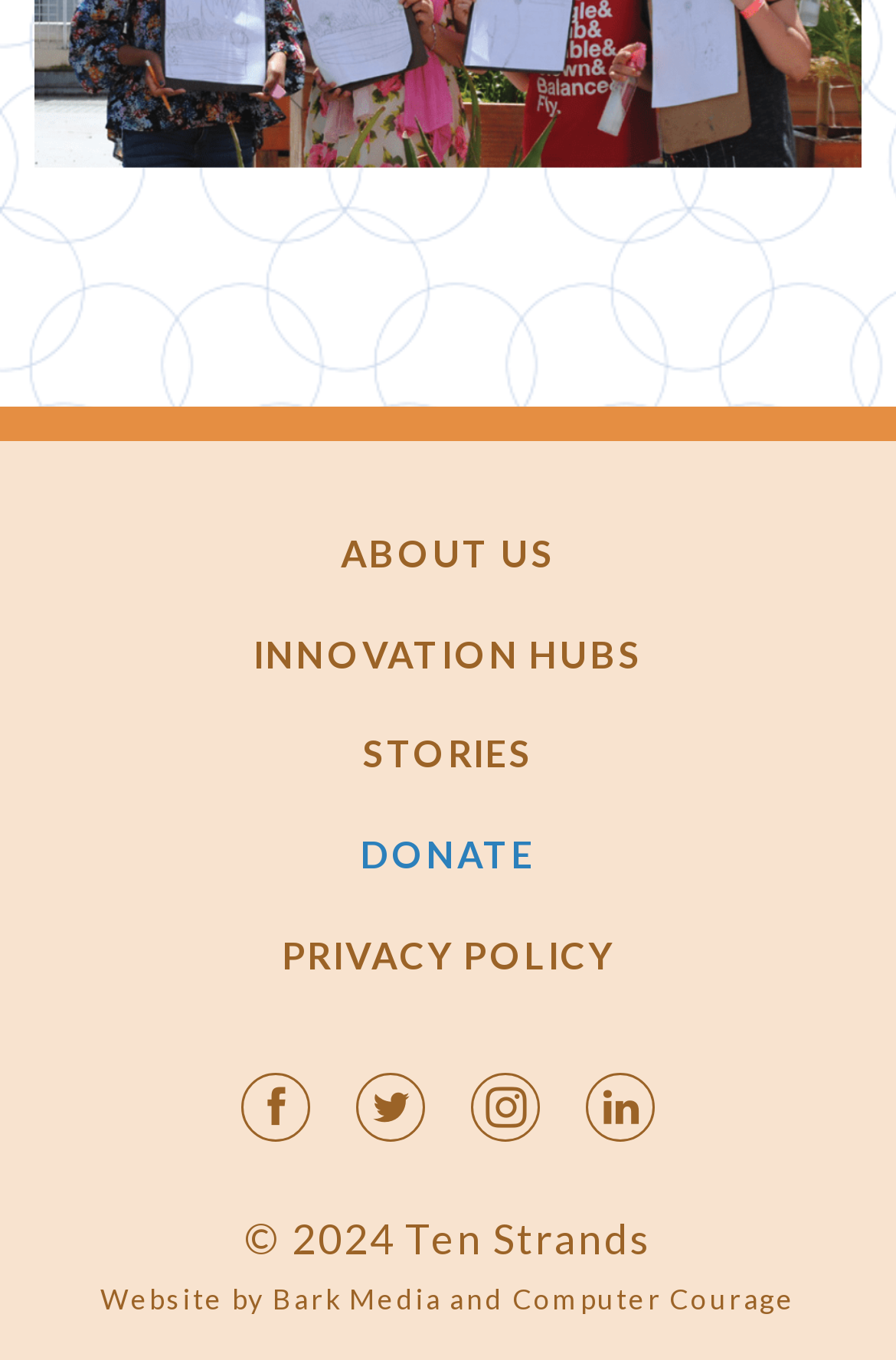Identify the bounding box coordinates of the clickable region necessary to fulfill the following instruction: "visit innovation hubs". The bounding box coordinates should be four float numbers between 0 and 1, i.e., [left, top, right, bottom].

[0.283, 0.464, 0.717, 0.496]